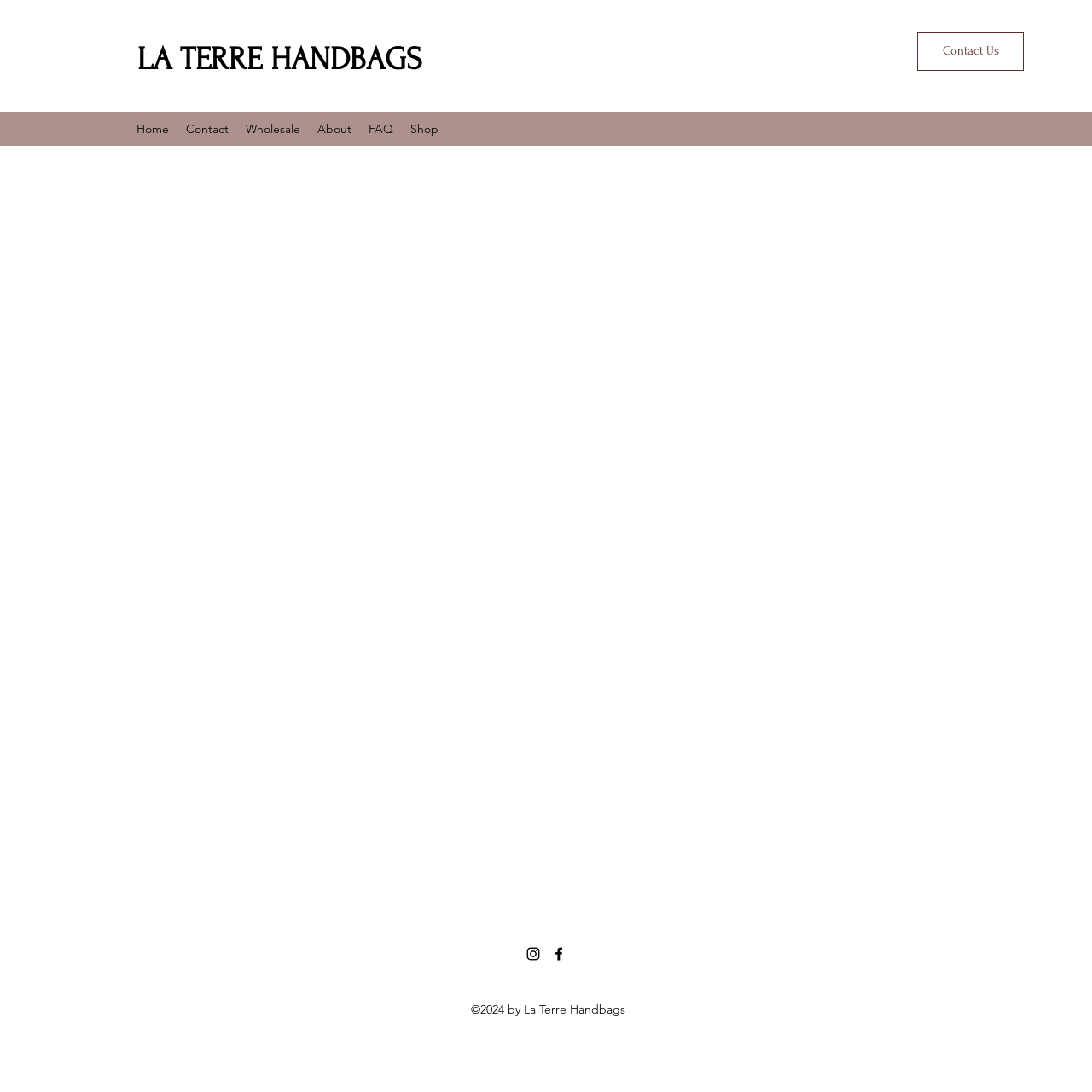Identify the bounding box of the UI element described as follows: "Contact Us". Provide the coordinates as four float numbers in the range of 0 to 1 [left, top, right, bottom].

[0.84, 0.03, 0.938, 0.065]